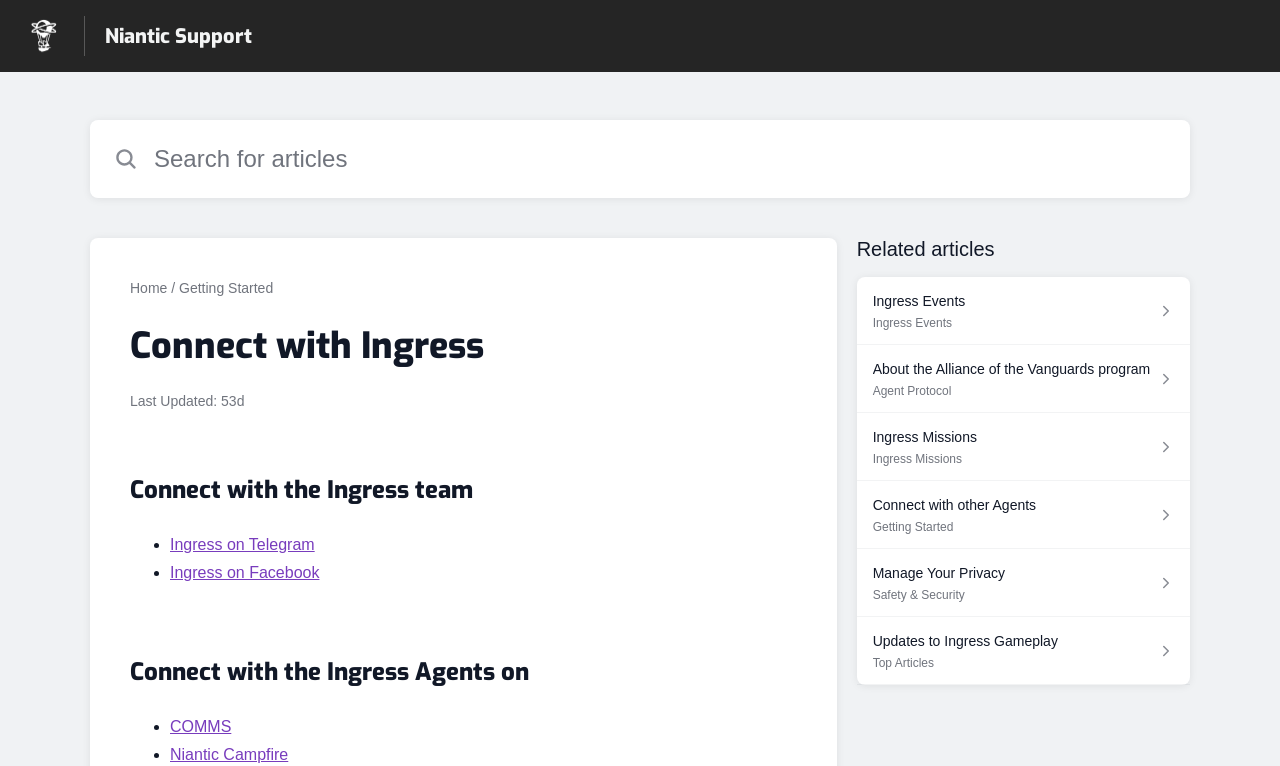What are the related articles listed on the webpage?
Utilize the information in the image to give a detailed answer to the question.

The webpage lists several related articles, including 'Ingress Events', 'About the Alliance of the Vanguards program', 'Ingress Missions', 'Connect with other Agents', 'Manage Your Privacy', and 'Updates to Ingress Gameplay'. These articles are likely related to the Ingress game or community.